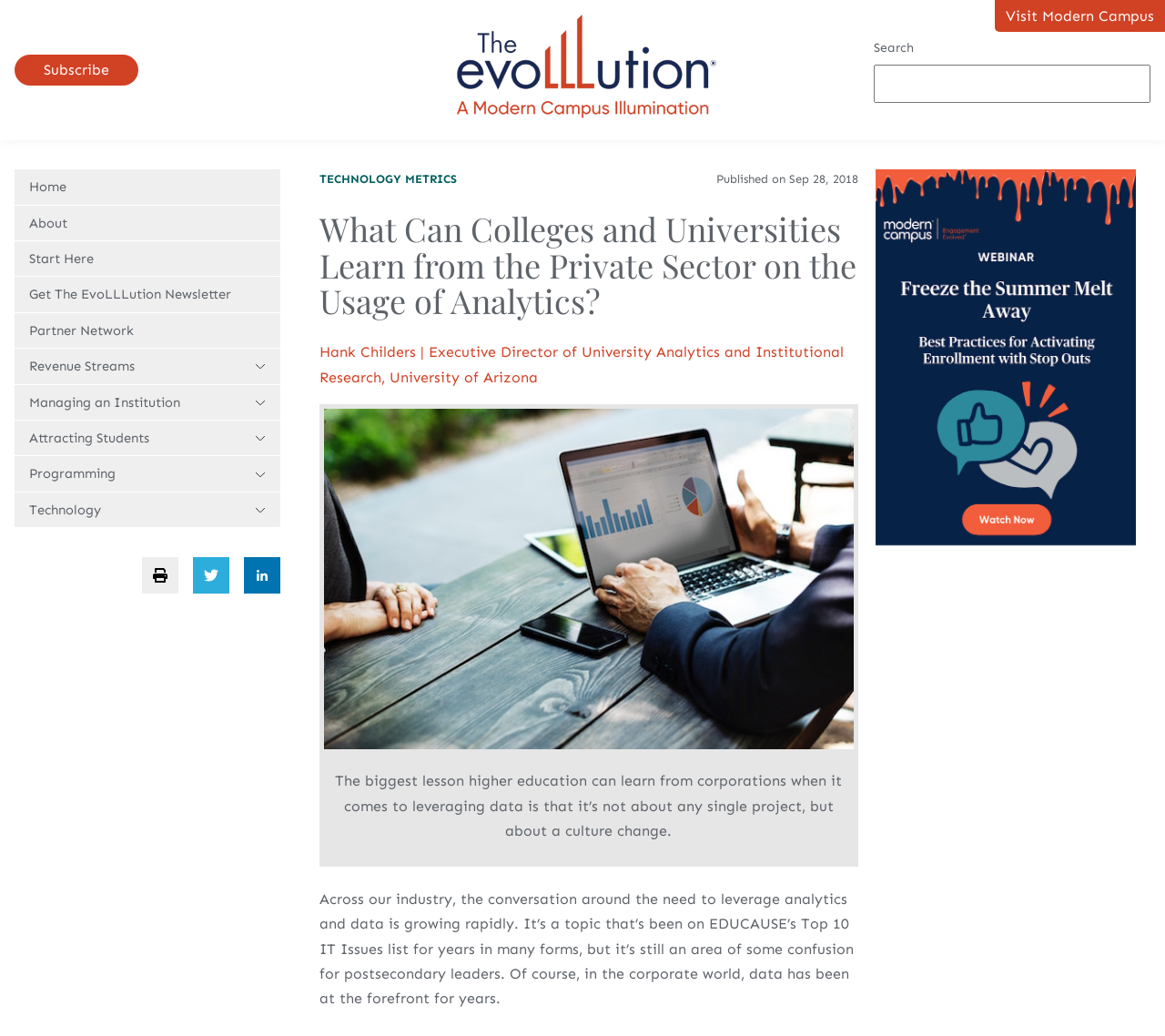What is the topic of the article?
Respond to the question with a well-detailed and thorough answer.

The topic of the article can be inferred from the content of the webpage, specifically the heading 'What Can Colleges and Universities Learn from the Private Sector on the Usage of Analytics?' and the text 'Across our industry, the conversation around the need to leverage analytics and data is growing rapidly.'